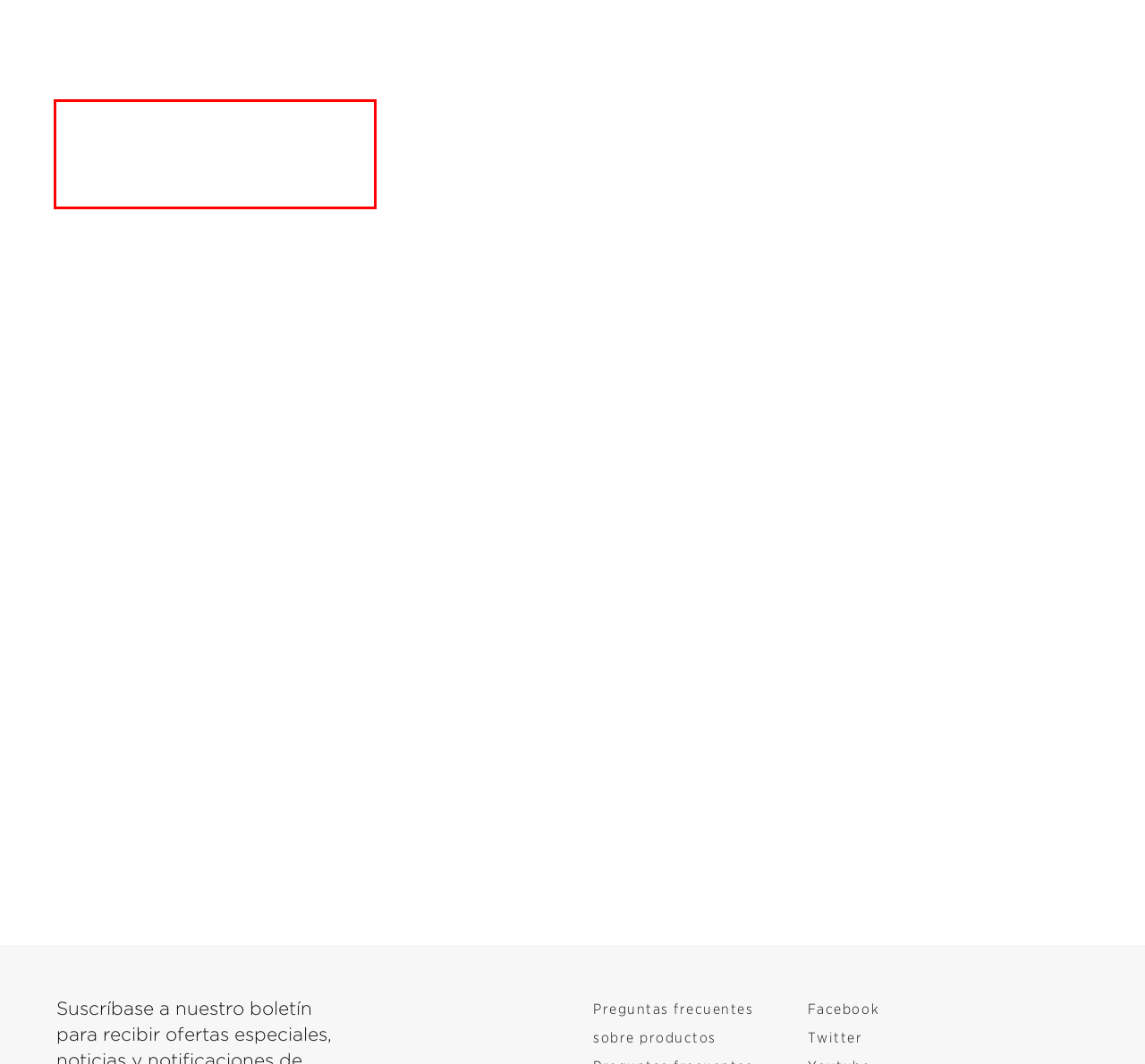Identify and extract the text within the red rectangle in the screenshot of the webpage.

Find out why St. Wolfgang church in Glashütte doesn't have a sundial—and where in the town the sun is (almost) always shining.